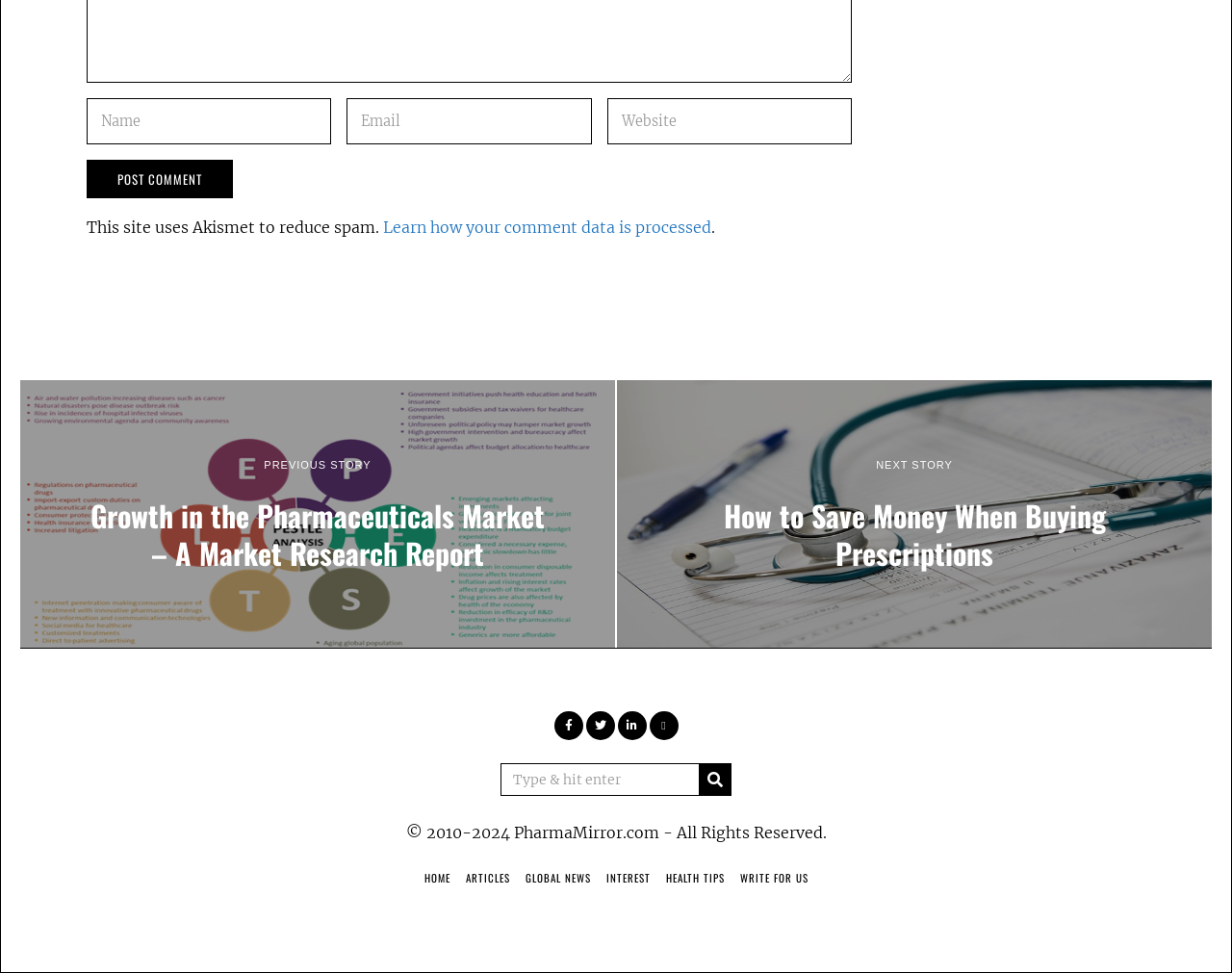Find the bounding box coordinates of the element to click in order to complete the given instruction: "Enter your name."

[0.07, 0.101, 0.269, 0.149]